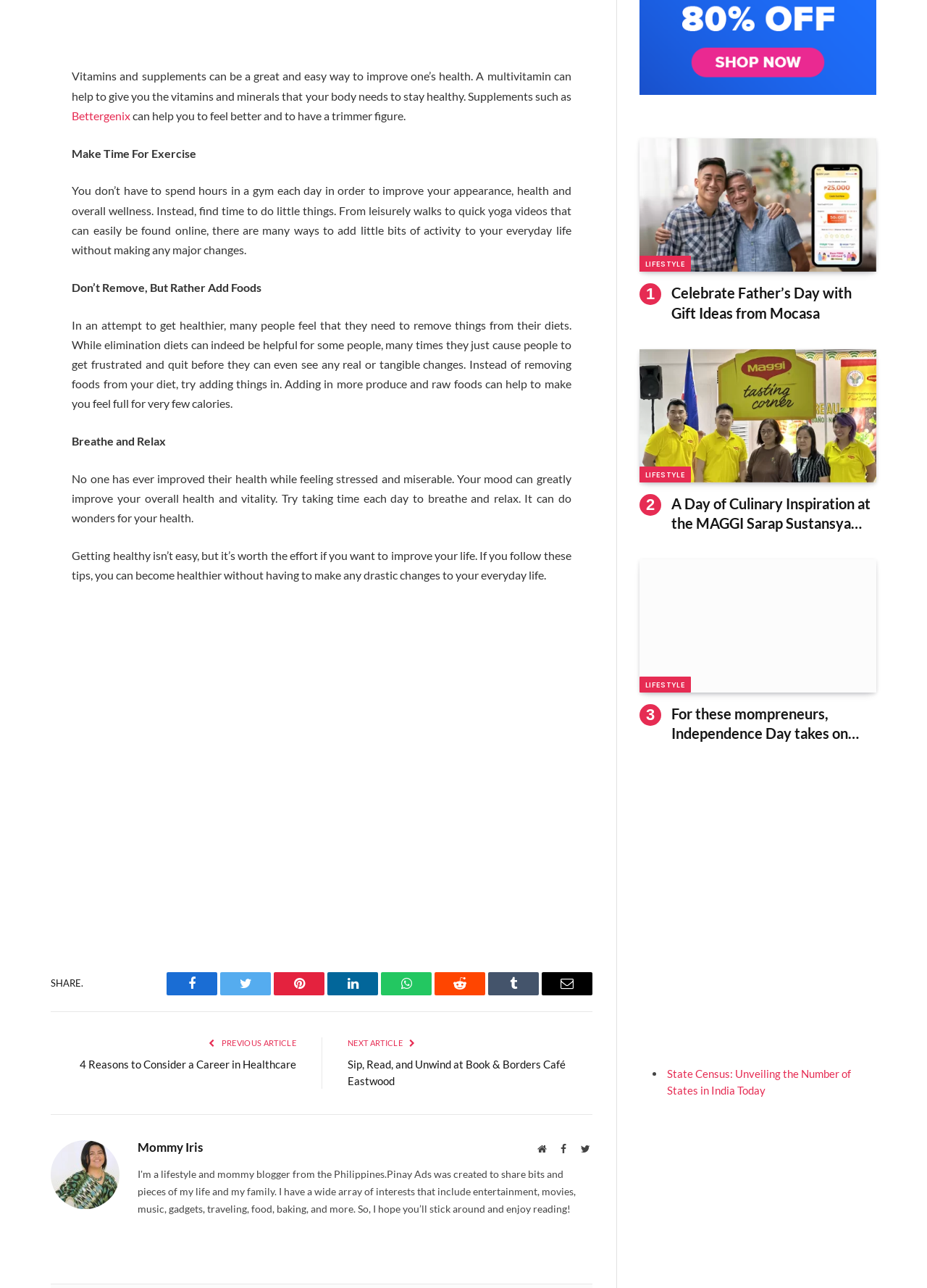What is the purpose of adding foods to your diet?
Carefully analyze the image and provide a thorough answer to the question.

According to the webpage, adding foods to your diet, specifically produce and raw foods, can help you feel full for very few calories, which is beneficial for your health and wellness.